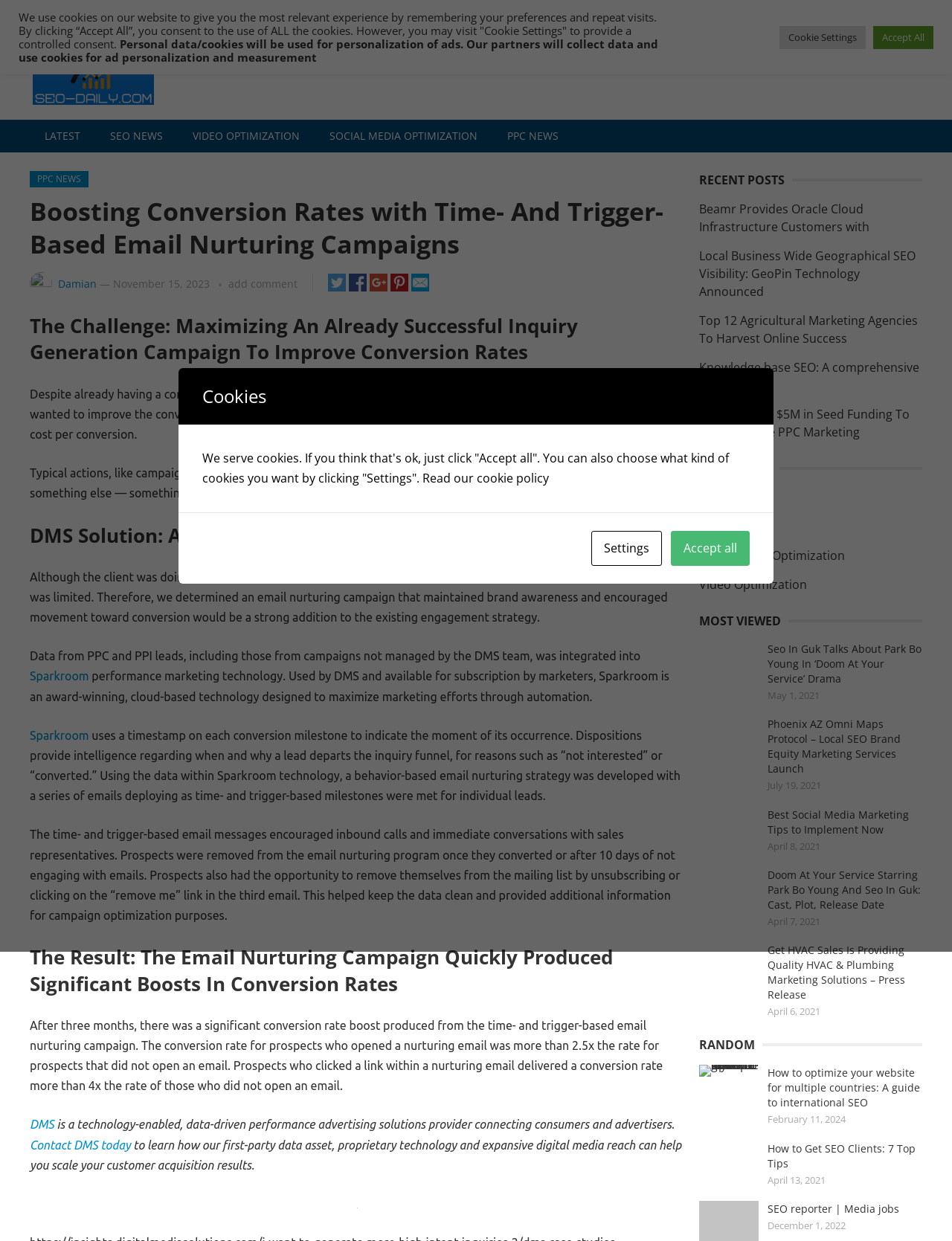Determine the bounding box coordinates for the clickable element to execute this instruction: "read the latest news". Provide the coordinates as four float numbers between 0 and 1, i.e., [left, top, right, bottom].

[0.031, 0.096, 0.1, 0.123]